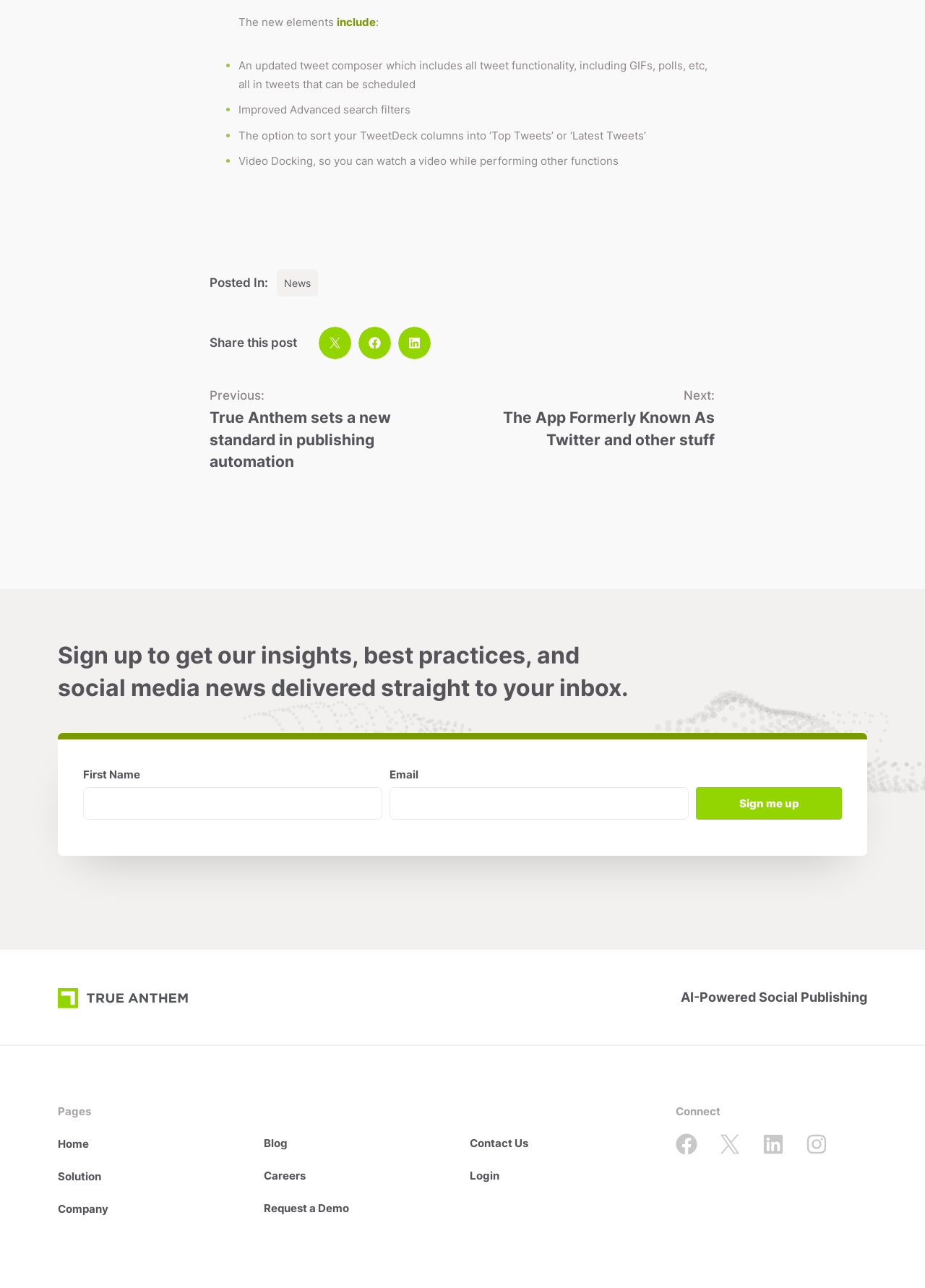Reply to the question below using a single word or brief phrase:
What is the purpose of the 'Video Docking' feature?

Watch video while performing other functions